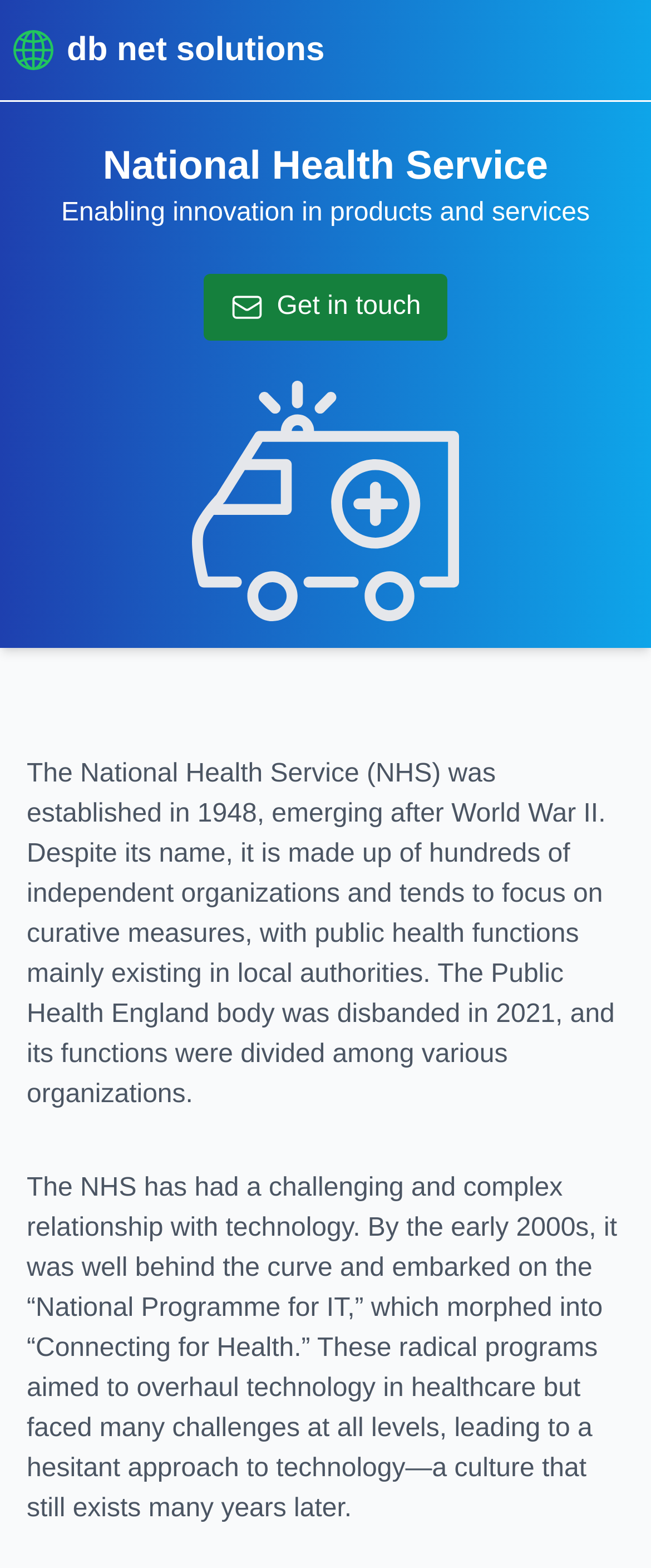Can you find the bounding box coordinates for the UI element given this description: "db net solutions"? Provide the coordinates as four float numbers between 0 and 1: [left, top, right, bottom].

[0.021, 0.017, 0.499, 0.047]